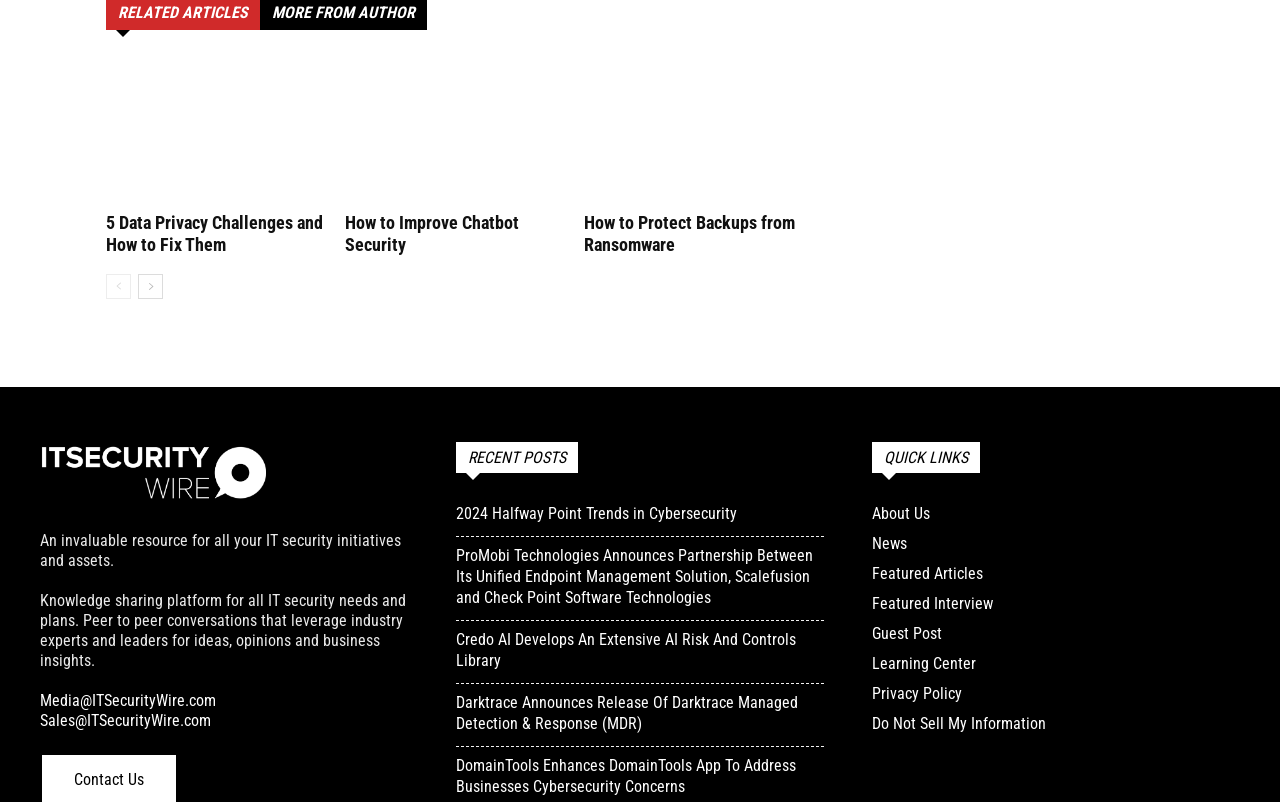What is the topic of the first article?
Using the image as a reference, answer the question with a short word or phrase.

Data Privacy